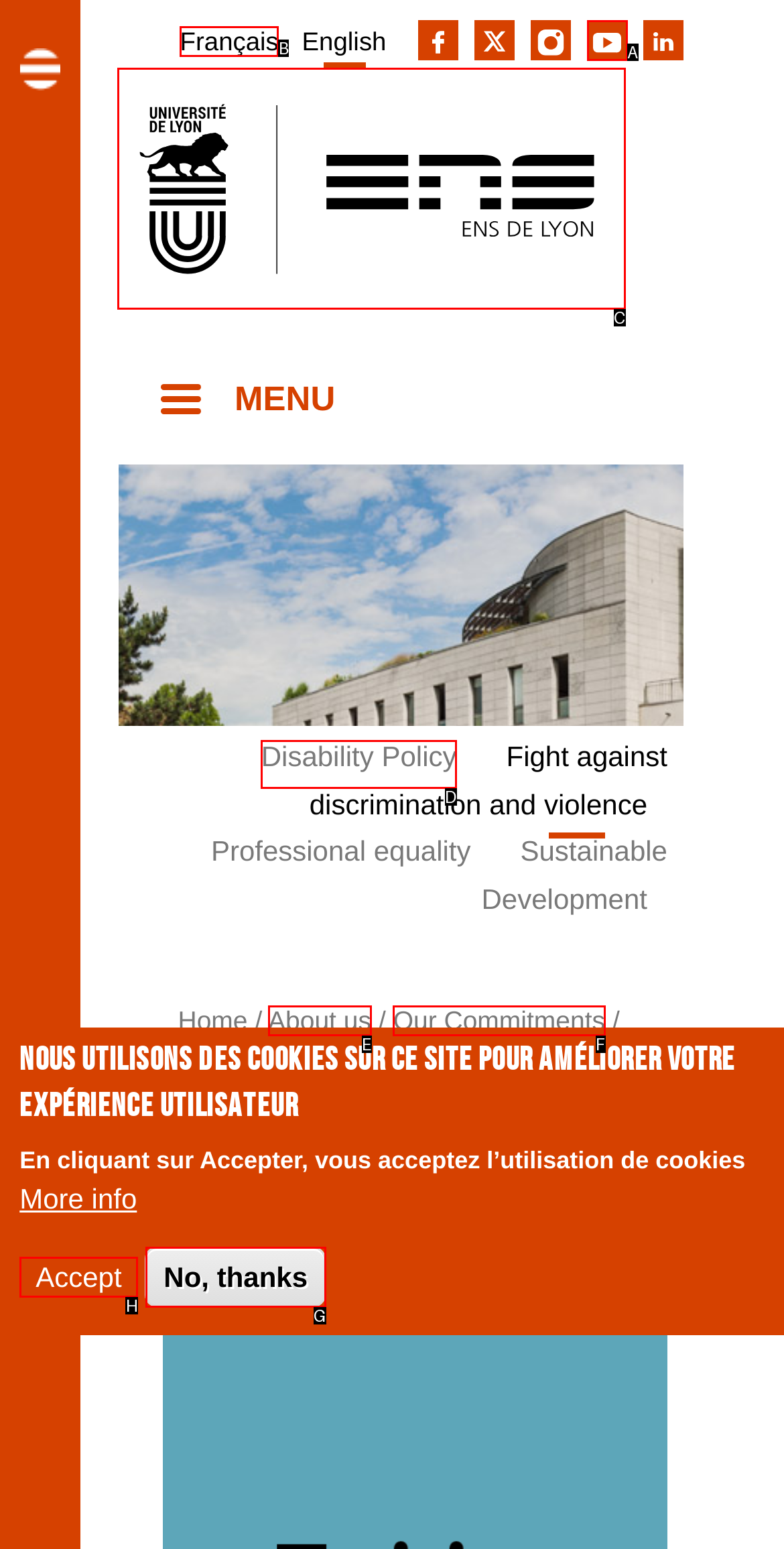Select the letter from the given choices that aligns best with the description: Disability Policy. Reply with the specific letter only.

D